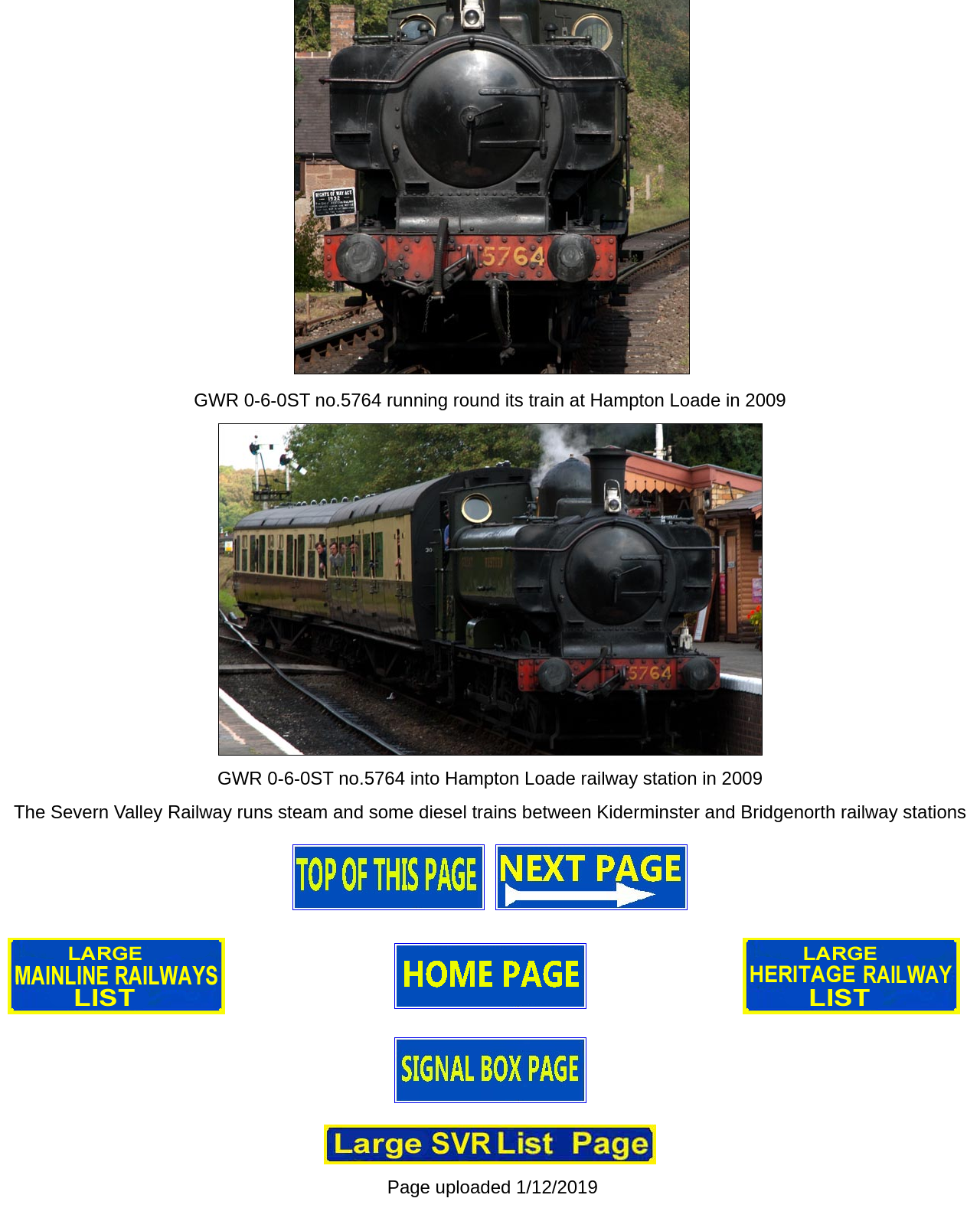Respond to the question below with a single word or phrase:
What is the direction of the train in the image?

Into the station